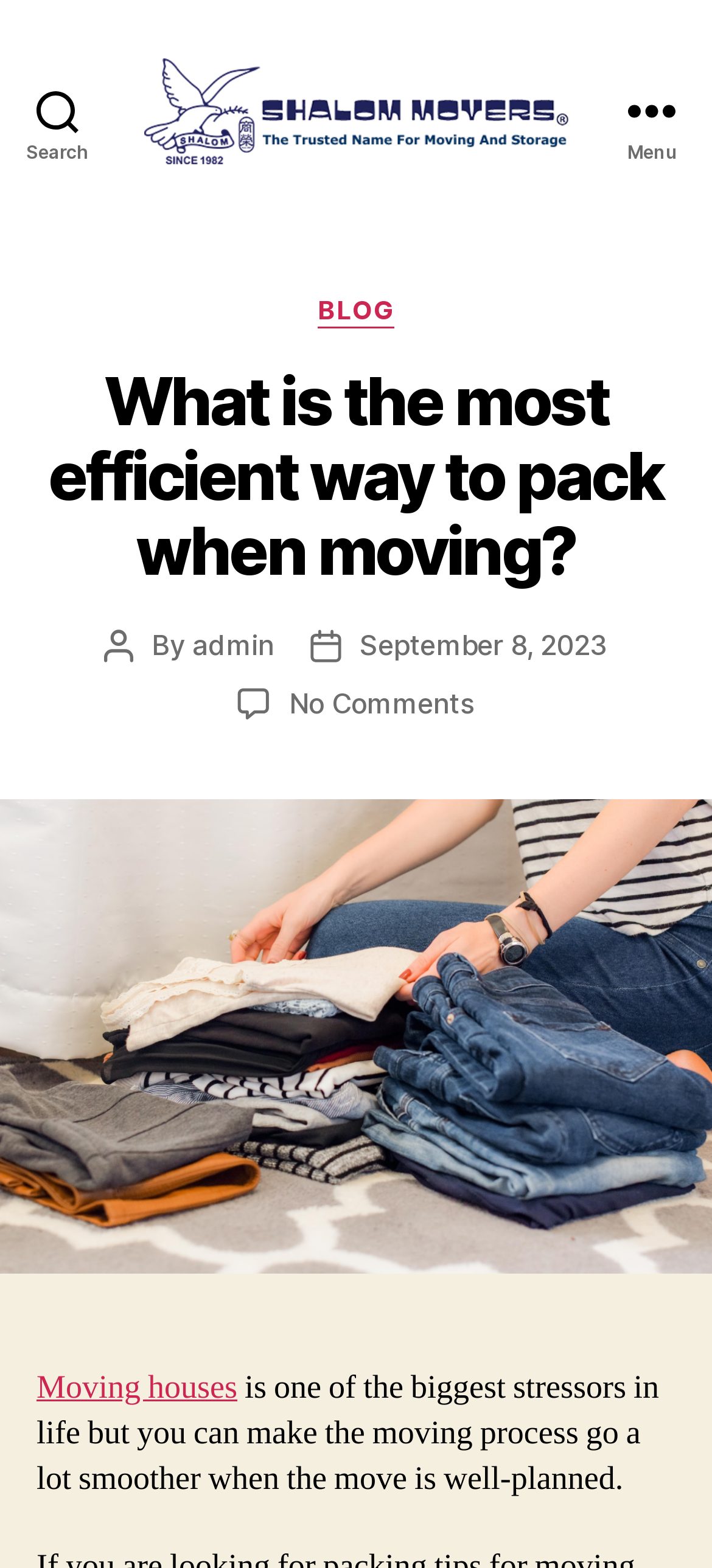Can you provide the bounding box coordinates for the element that should be clicked to implement the instruction: "Open the menu"?

[0.831, 0.0, 1.0, 0.141]